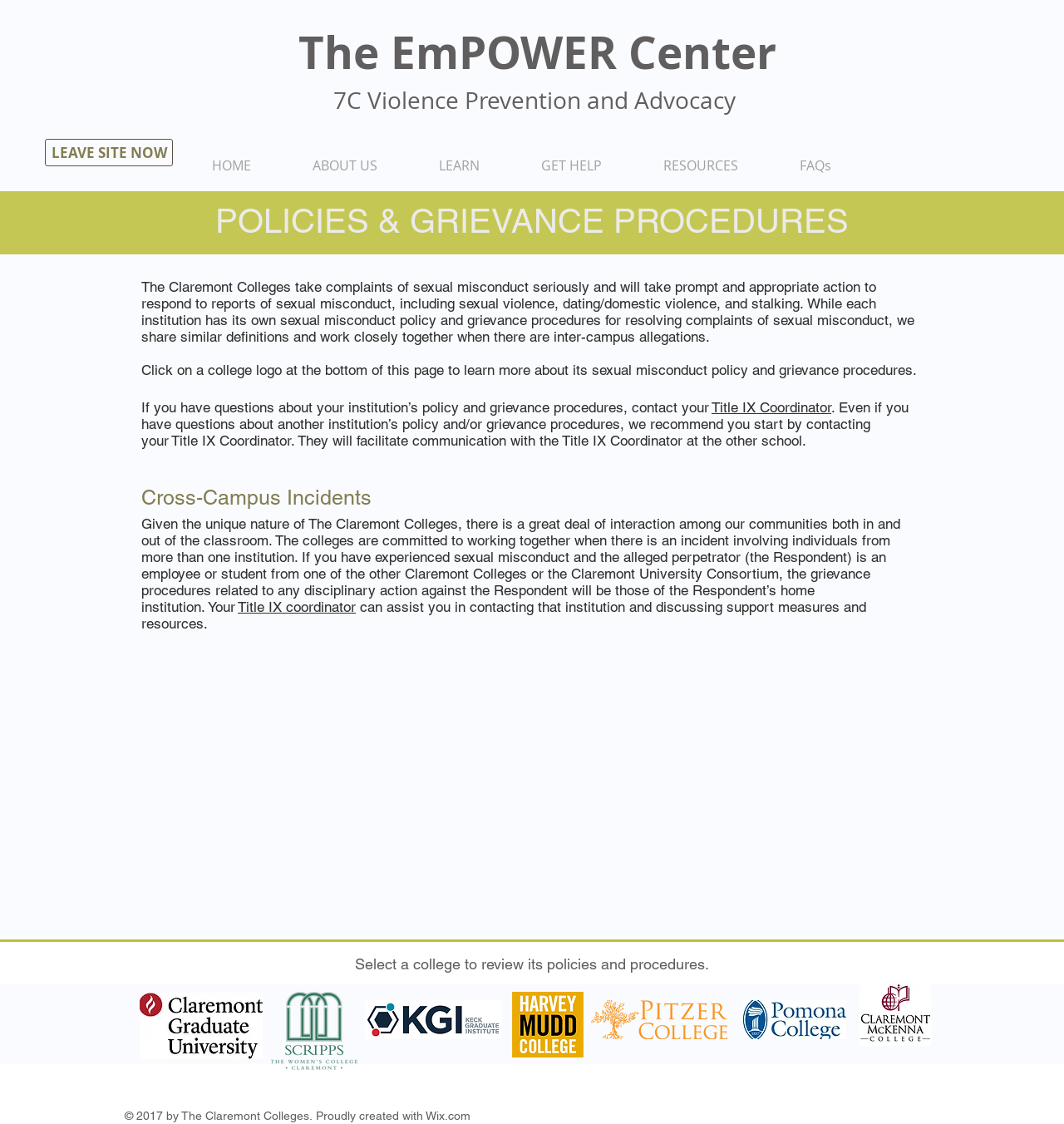What is the name of the center at the top of the page?
Please provide a single word or phrase answer based on the image.

The EmPOWER Center